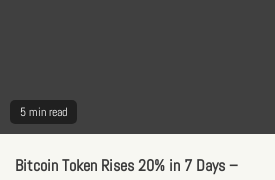Create a detailed narrative of what is happening in the image.

This image features the title of an article titled "Bitcoin Token Rises 20% in 7 Days," indicating notable market activity for Bitcoin tokens. Accompanying the title is a label that denotes the reading time for the article as "5 min read," suggesting that the content is concise yet informative, likely providing insights into recent developments in the cryptocurrency market and potential implications for investors. The design highlights the cryptocurrency landscape's volatility and dynamic nature, focusing on recent positive movements in Bitcoin token values.